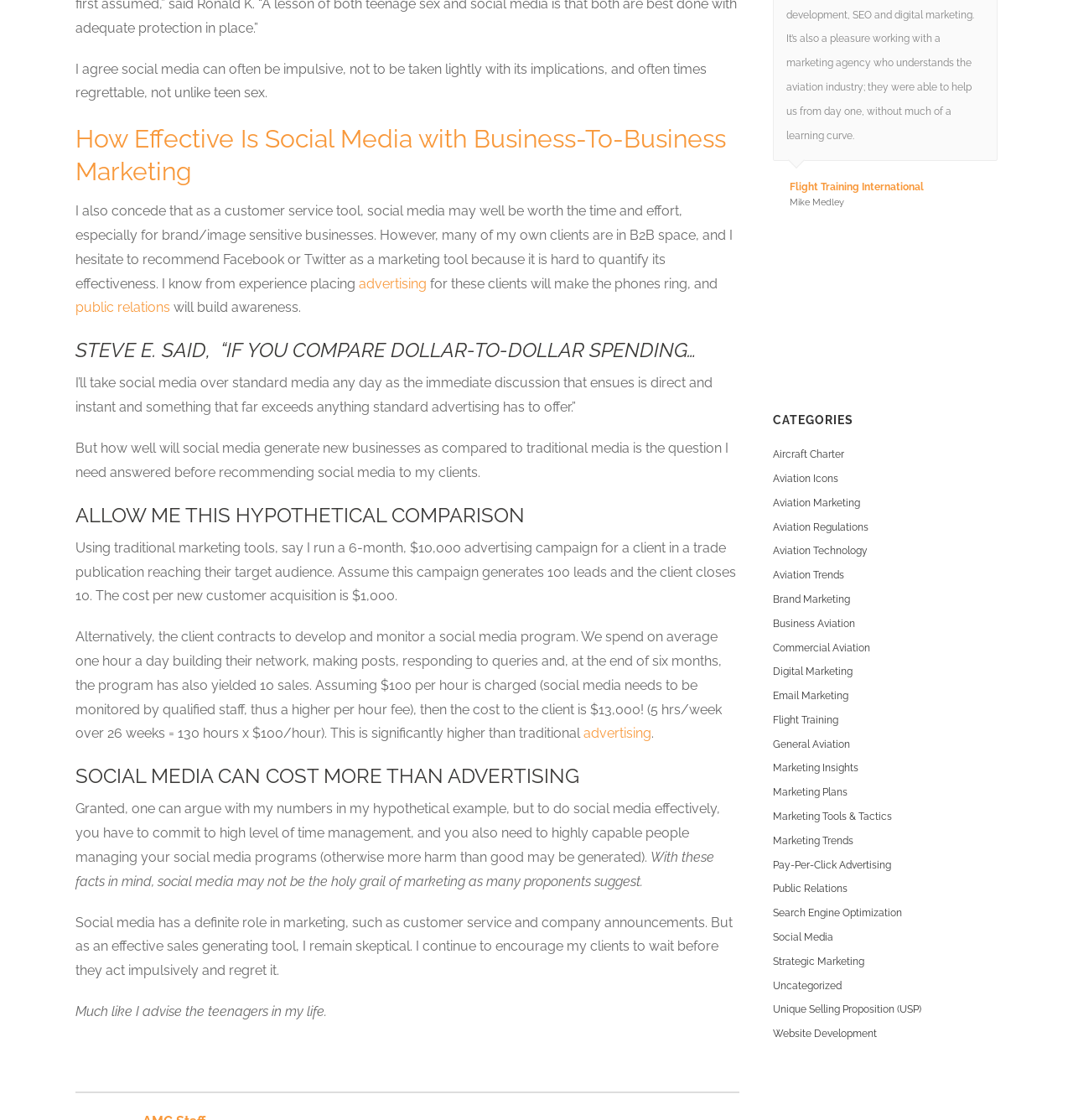What is the tone of the article?
Answer with a single word or short phrase according to what you see in the image.

Cautious